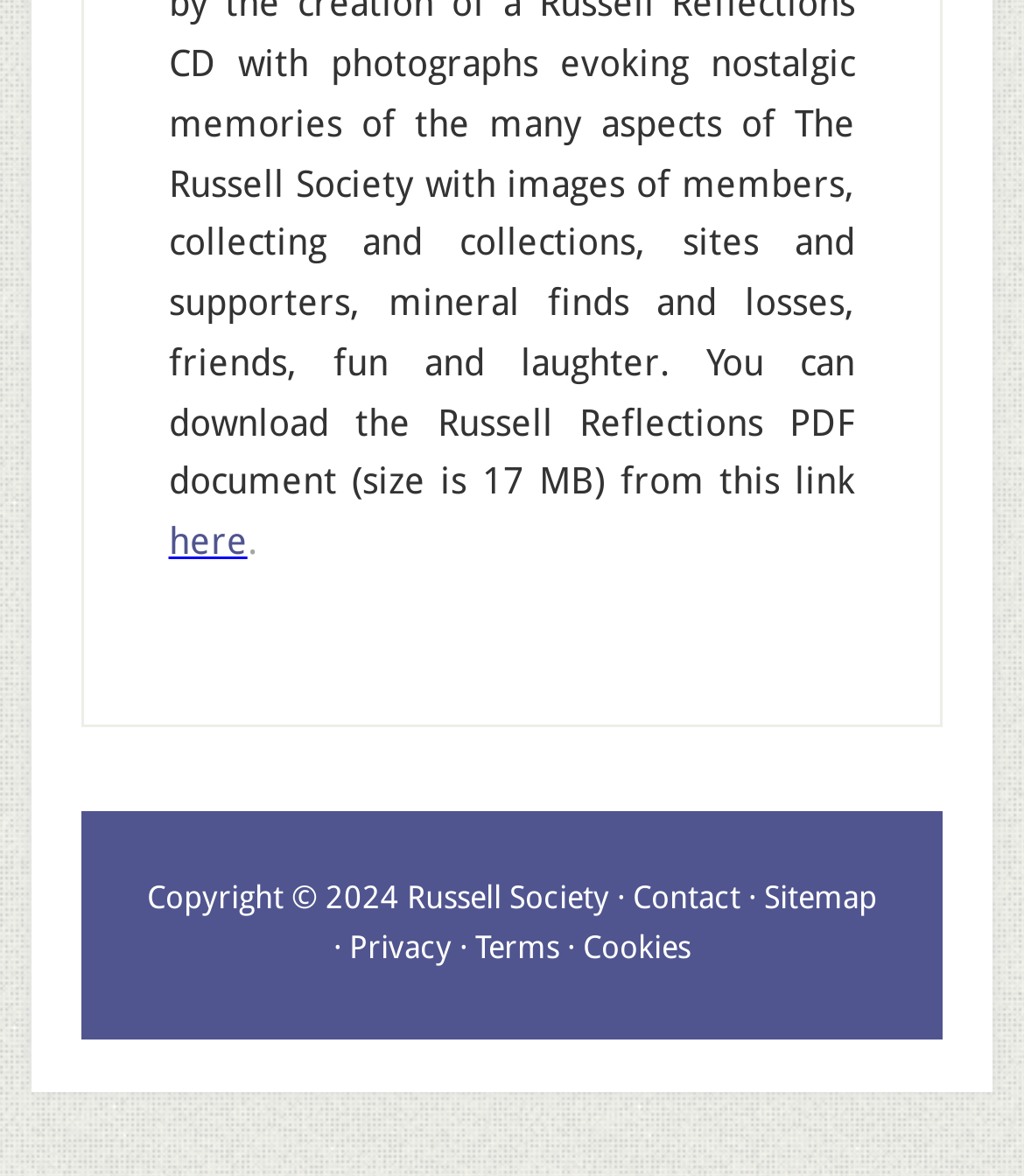How many links are present in the footer?
Please give a detailed answer to the question using the information shown in the image.

I counted the number of link elements present in the footer section, which are 'Contact', 'Sitemap', 'Privacy', 'Terms', and 'Cookies'. There are 5 links in total.